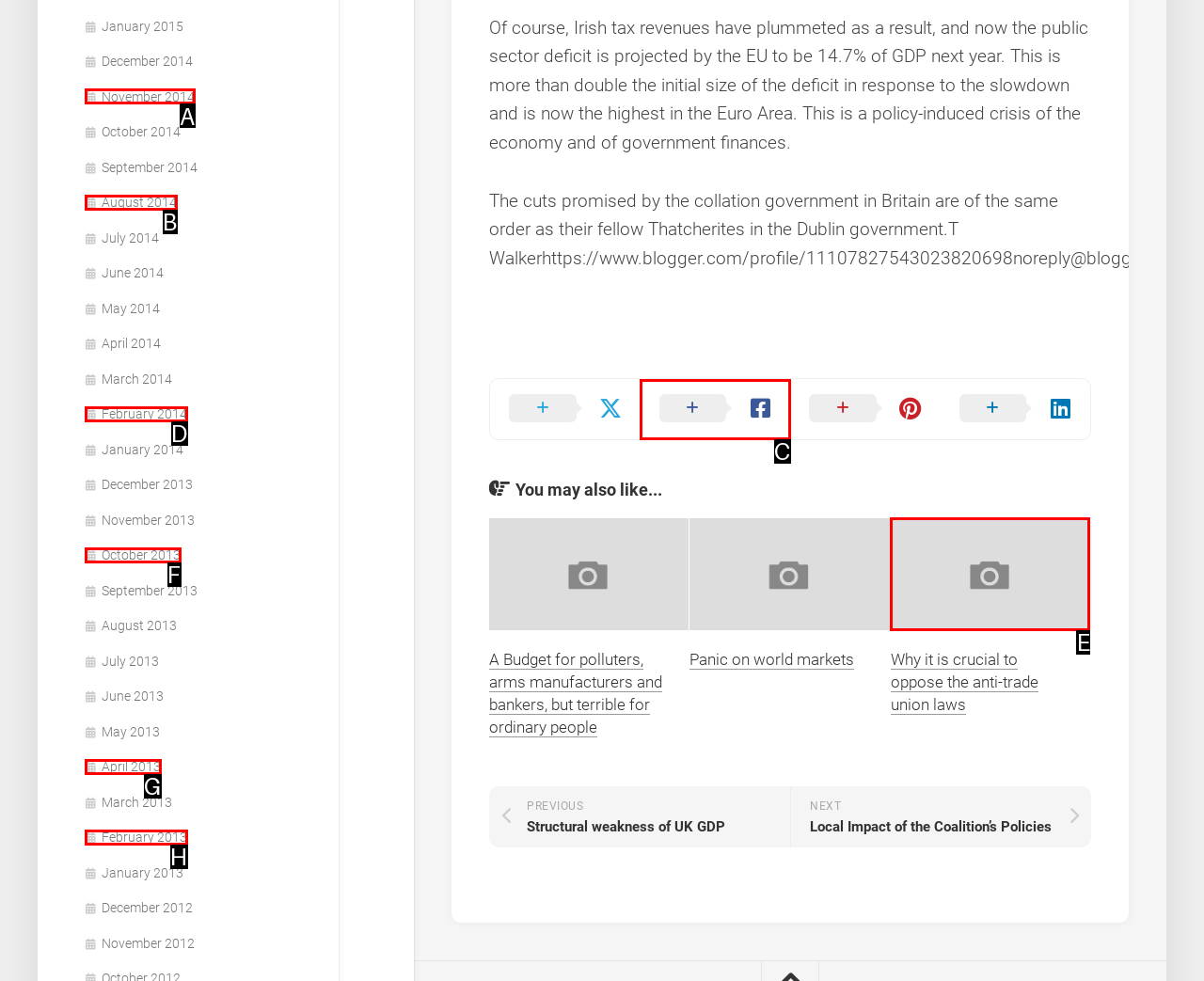Which HTML element matches the description: alt="Émile Auger" title="Émile Auger" the best? Answer directly with the letter of the chosen option.

None